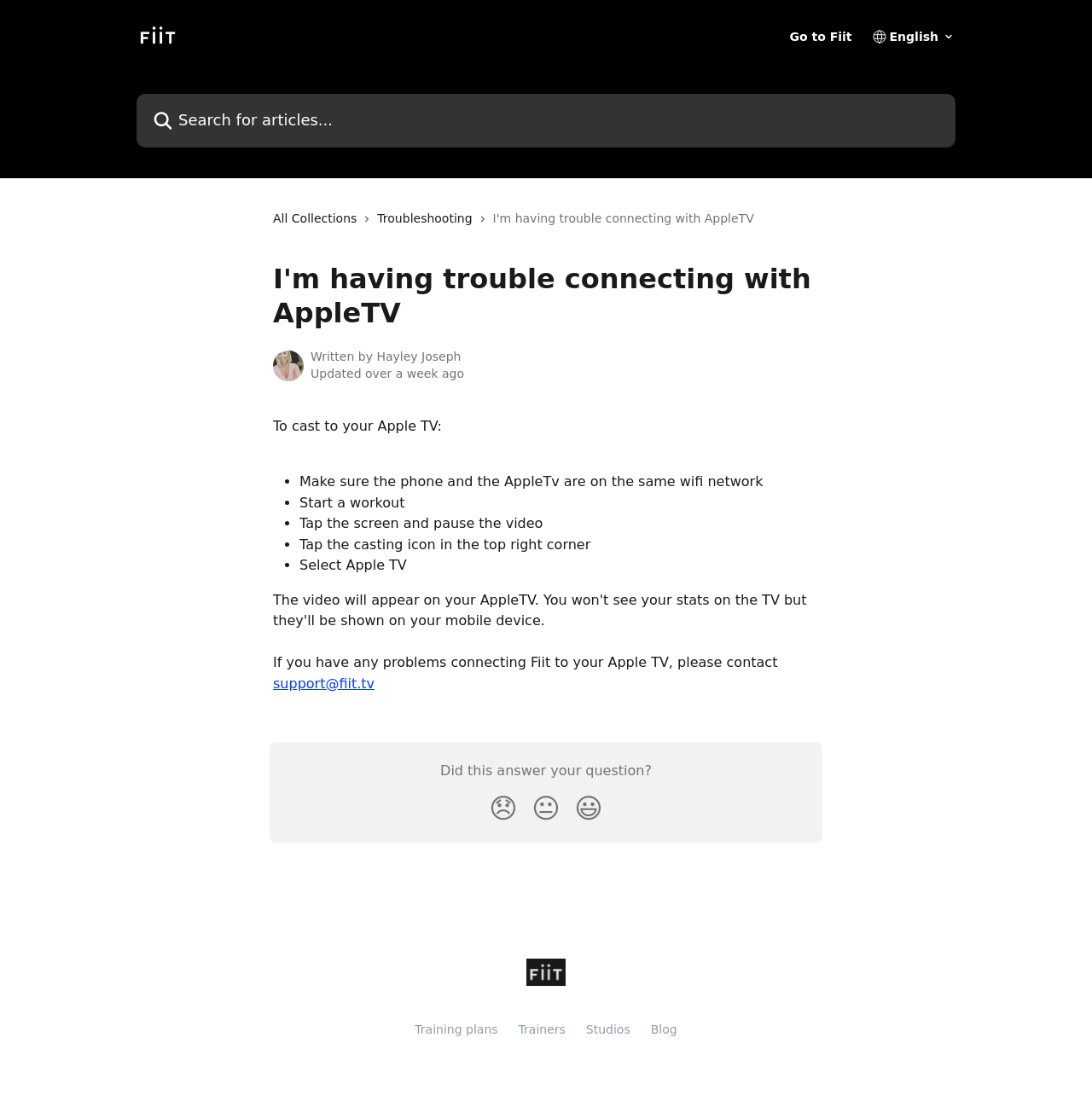Locate the bounding box coordinates of the clickable region to complete the following instruction: "Click the report here link."

None